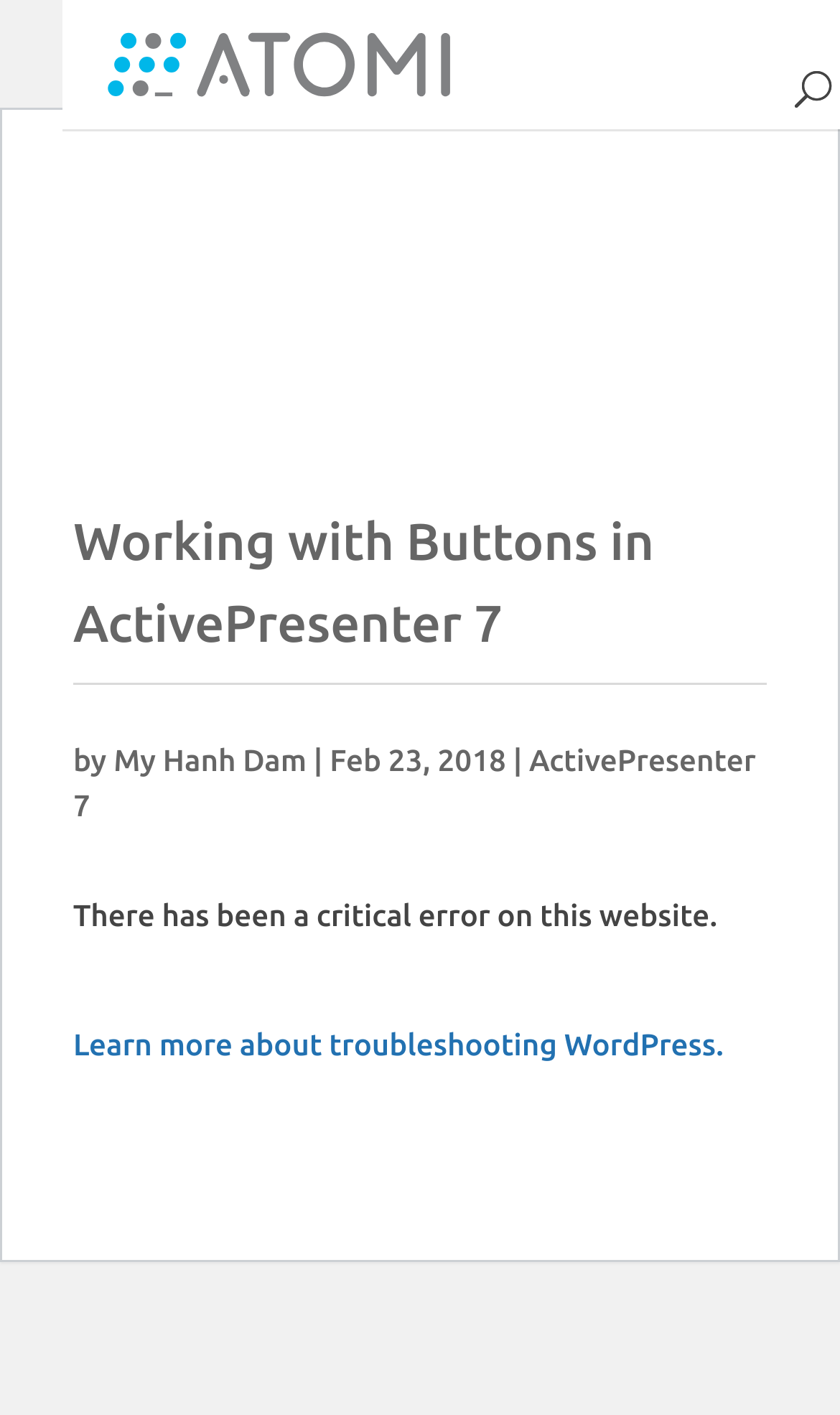What is the link related to troubleshooting WordPress?
Analyze the screenshot and provide a detailed answer to the question.

By analyzing the webpage structure, I found a link element that appears to be related to troubleshooting WordPress, and its text is 'Learn more about troubleshooting WordPress.'. Therefore, the link related to troubleshooting WordPress is 'Learn more about troubleshooting WordPress'.